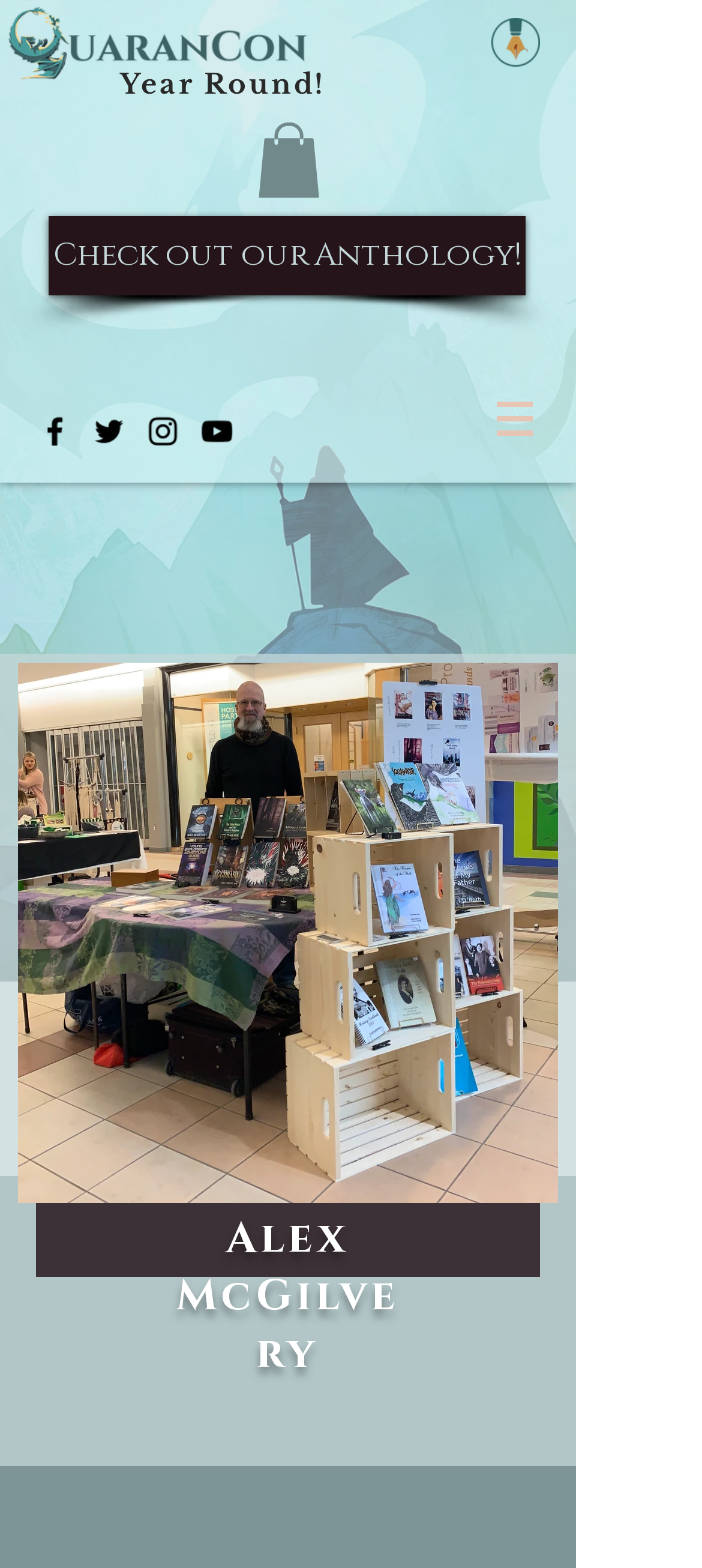What is the likely purpose of the 'Check out our Anthology!' link?
Based on the screenshot, give a detailed explanation to answer the question.

The link 'Check out our Anthology!' suggests that Alex McGilvery has a collection of works, such as writings, art, or other creative projects, that can be accessed by clicking on this link.